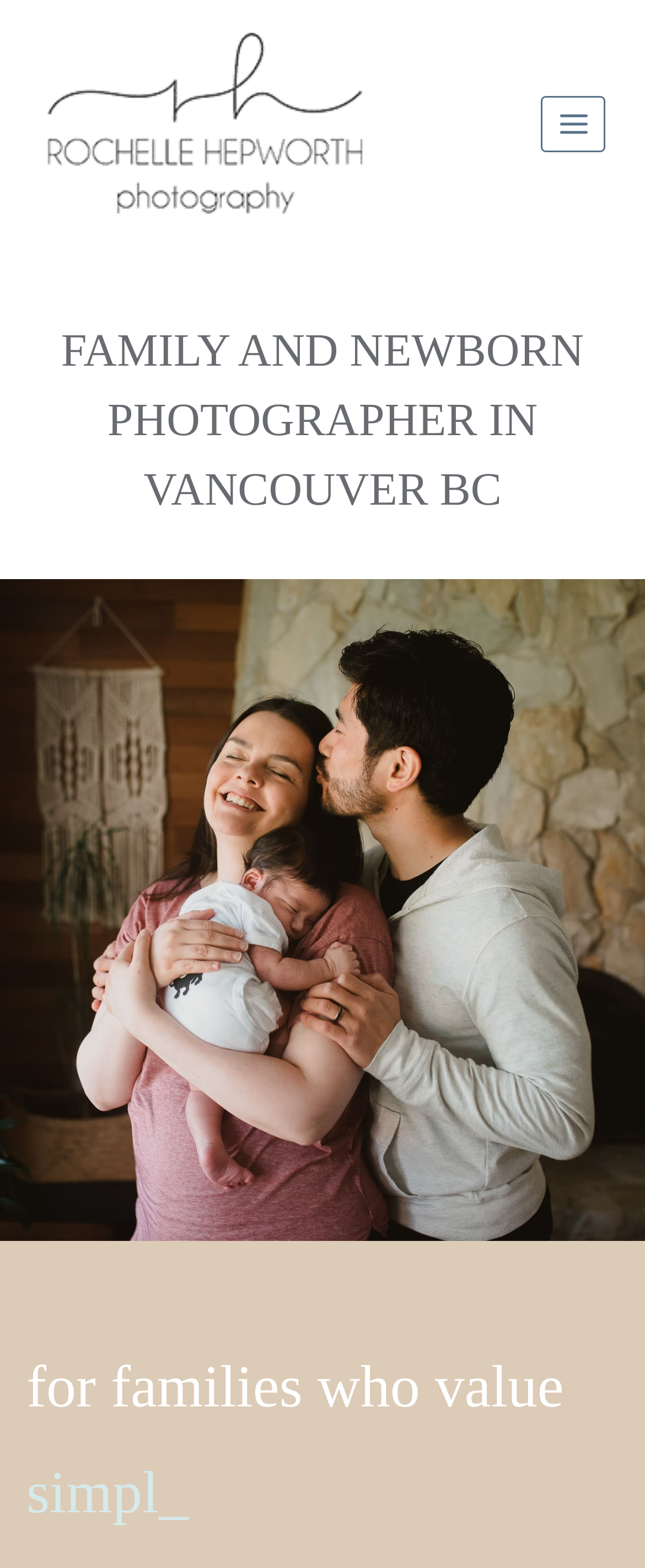Give the bounding box coordinates for this UI element: "Toggle Menu". The coordinates should be four float numbers between 0 and 1, arranged as [left, top, right, bottom].

[0.839, 0.062, 0.938, 0.097]